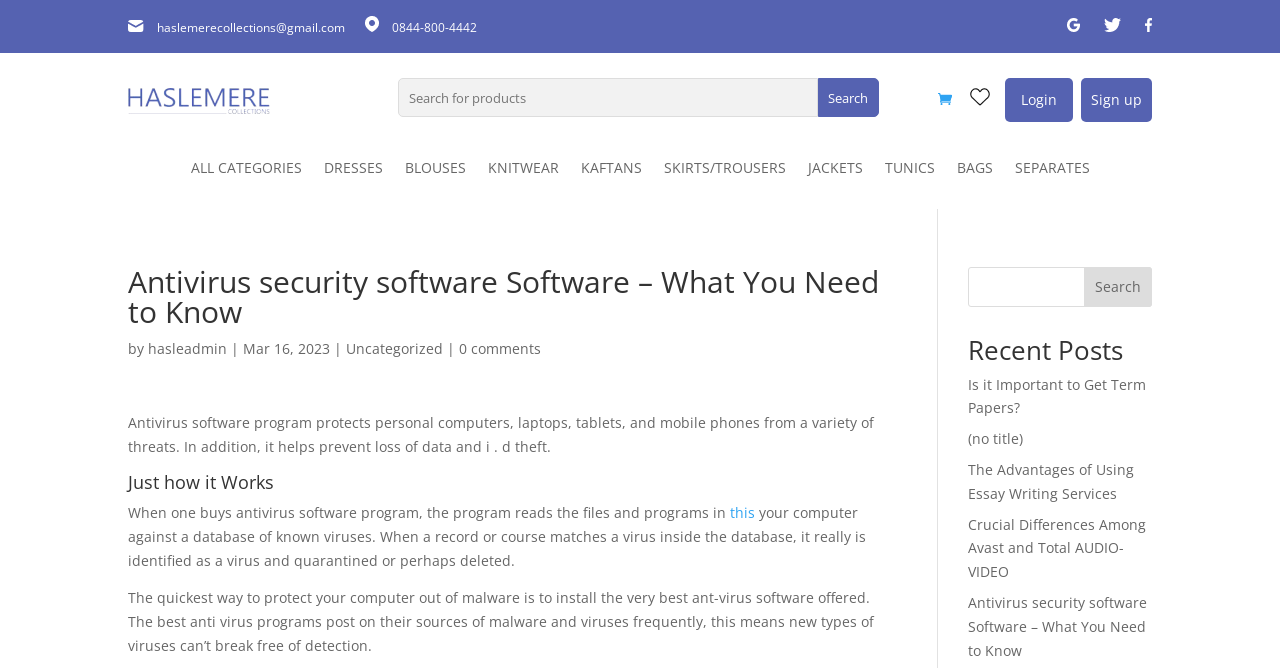For the given element description parent_node: Search name="s", determine the bounding box coordinates of the UI element. The coordinates should follow the format (top-left x, top-left y, bottom-right x, bottom-right y) and be within the range of 0 to 1.

[0.756, 0.399, 0.9, 0.459]